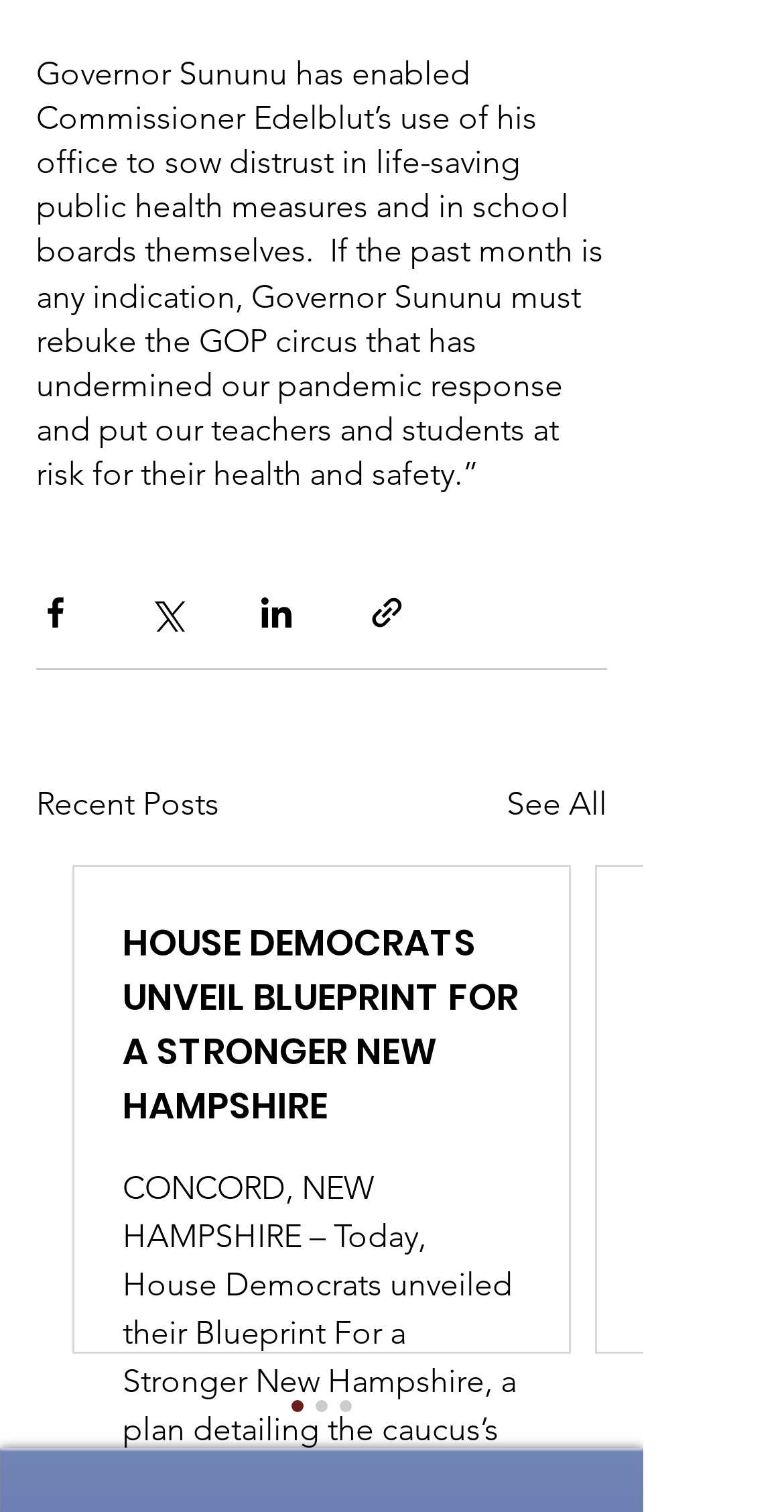Identify the bounding box for the UI element described as: "aria-label="Share via LinkedIn"". Ensure the coordinates are four float numbers between 0 and 1, formatted as [left, top, right, bottom].

[0.328, 0.392, 0.377, 0.417]